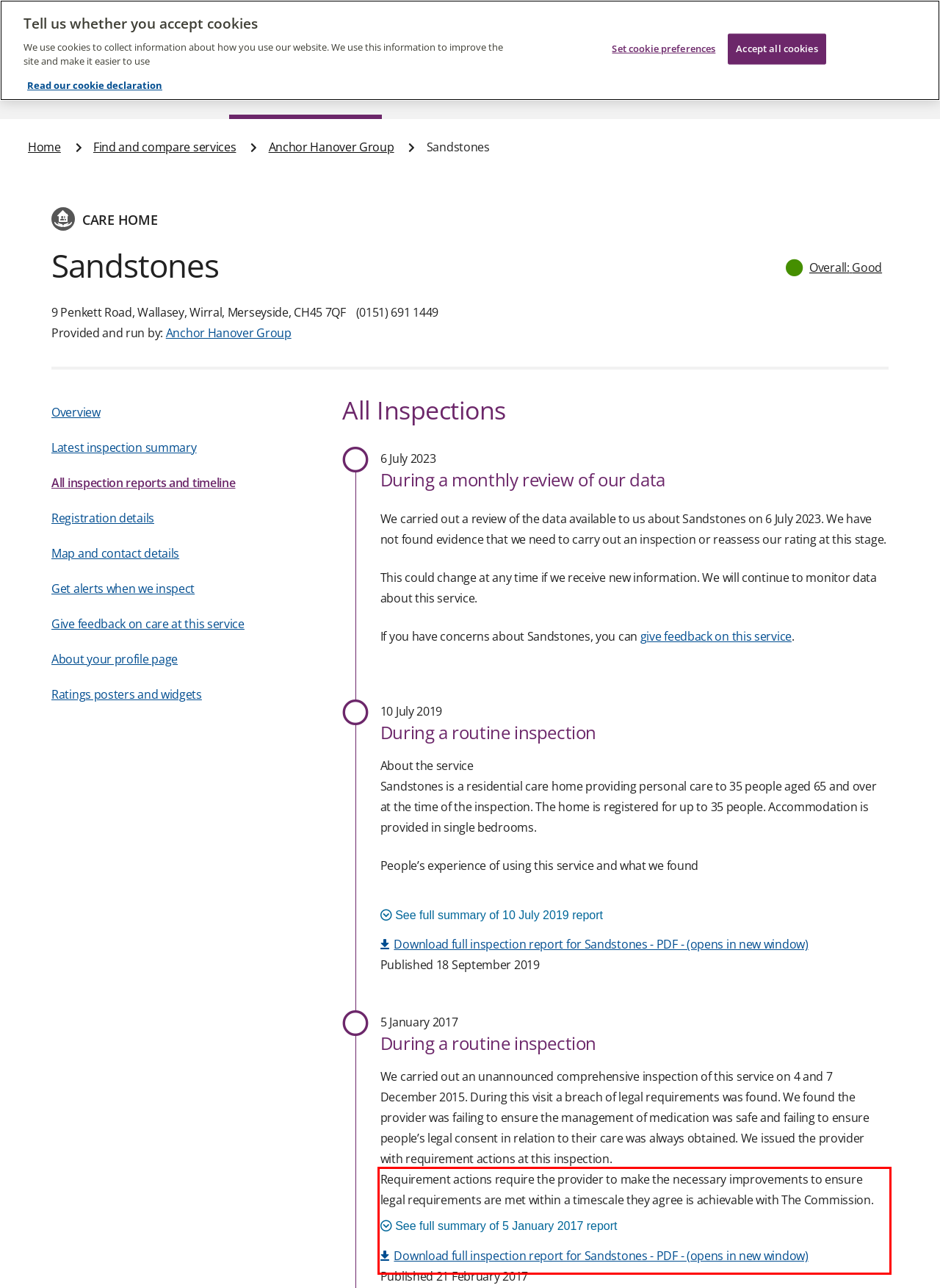You have a screenshot of a webpage, and there is a red bounding box around a UI element. Utilize OCR to extract the text within this red bounding box.

Requirement actions require the provider to make the necessary improvements to ensure legal requirements are met within a timescale they agree is achievable with The Commission. After the comprehensive inspection, the provider wrote to us to say what they would do to meet legal requirements in relation to the breach and agreed appropriate timescales for completion.